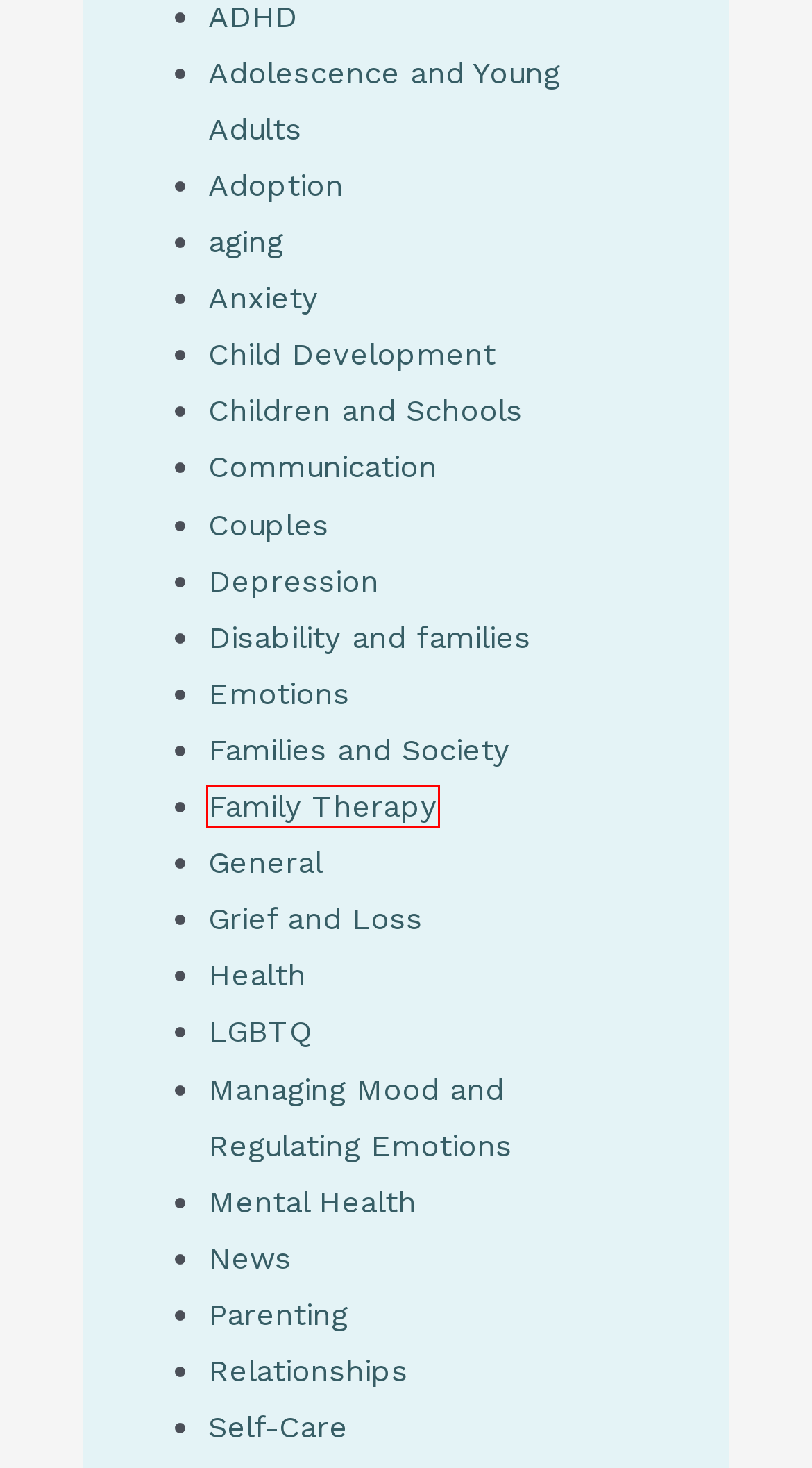Inspect the screenshot of a webpage with a red rectangle bounding box. Identify the webpage description that best corresponds to the new webpage after clicking the element inside the bounding box. Here are the candidates:
A. LGBTQ Archives - Jonah Green and Associates LLC
B. aging Archives - Jonah Green and Associates LLC
C. Anxiety Archives - Jonah Green and Associates LLC
D. Relationships Archives - Jonah Green and Associates LLC
E. Family Therapy Archives - Jonah Green and Associates LLC
F. Child Development Archives - Jonah Green and Associates LLC
G. Adoption Archives - Jonah Green and Associates LLC
H. Grief and Loss Archives - Jonah Green and Associates LLC

E